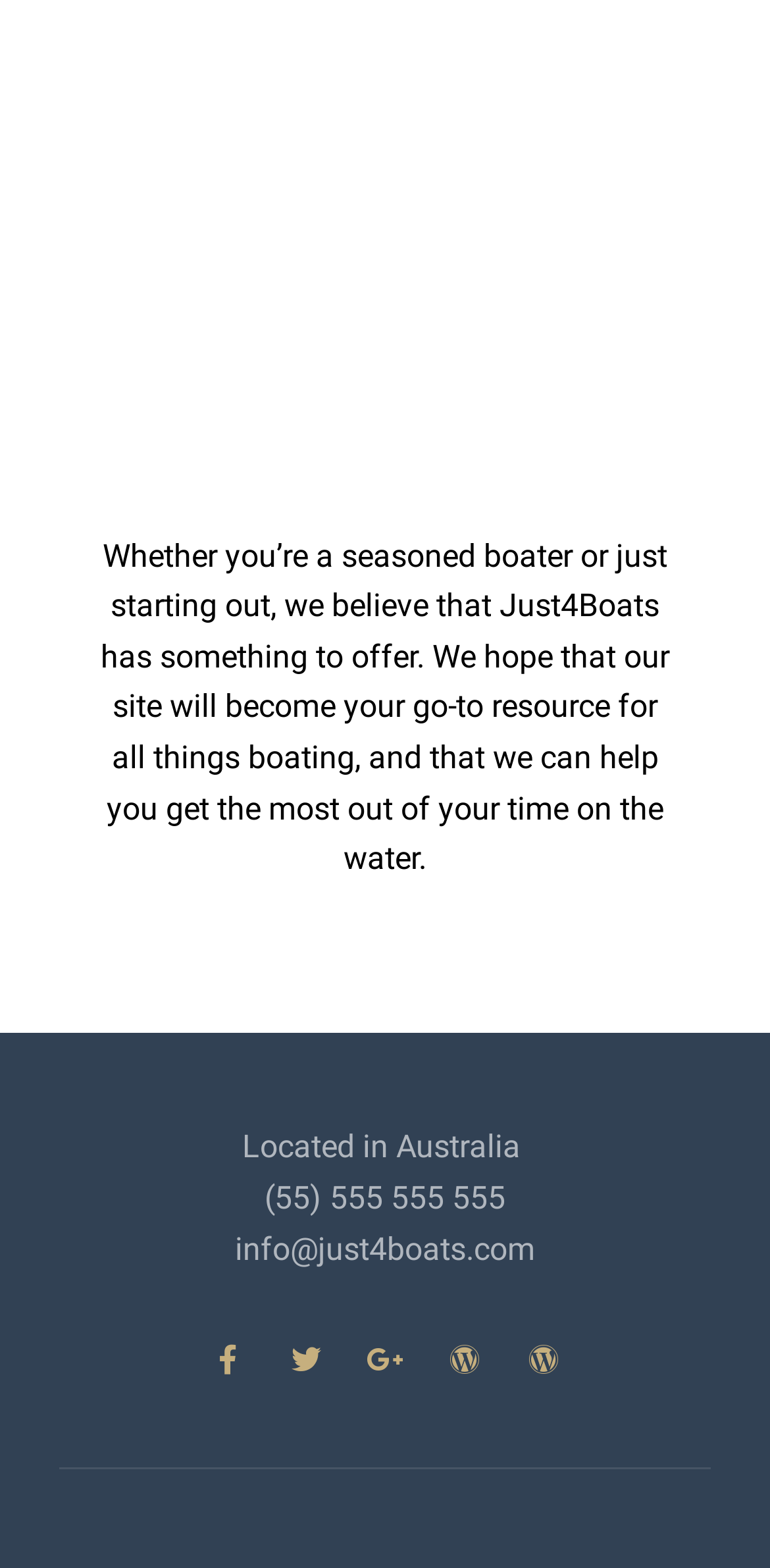Where is Just4Boats located?
Using the image, elaborate on the answer with as much detail as possible.

The StaticText element located at [0.314, 0.72, 0.686, 0.744] indicates that Just4Boats is located in Australia.